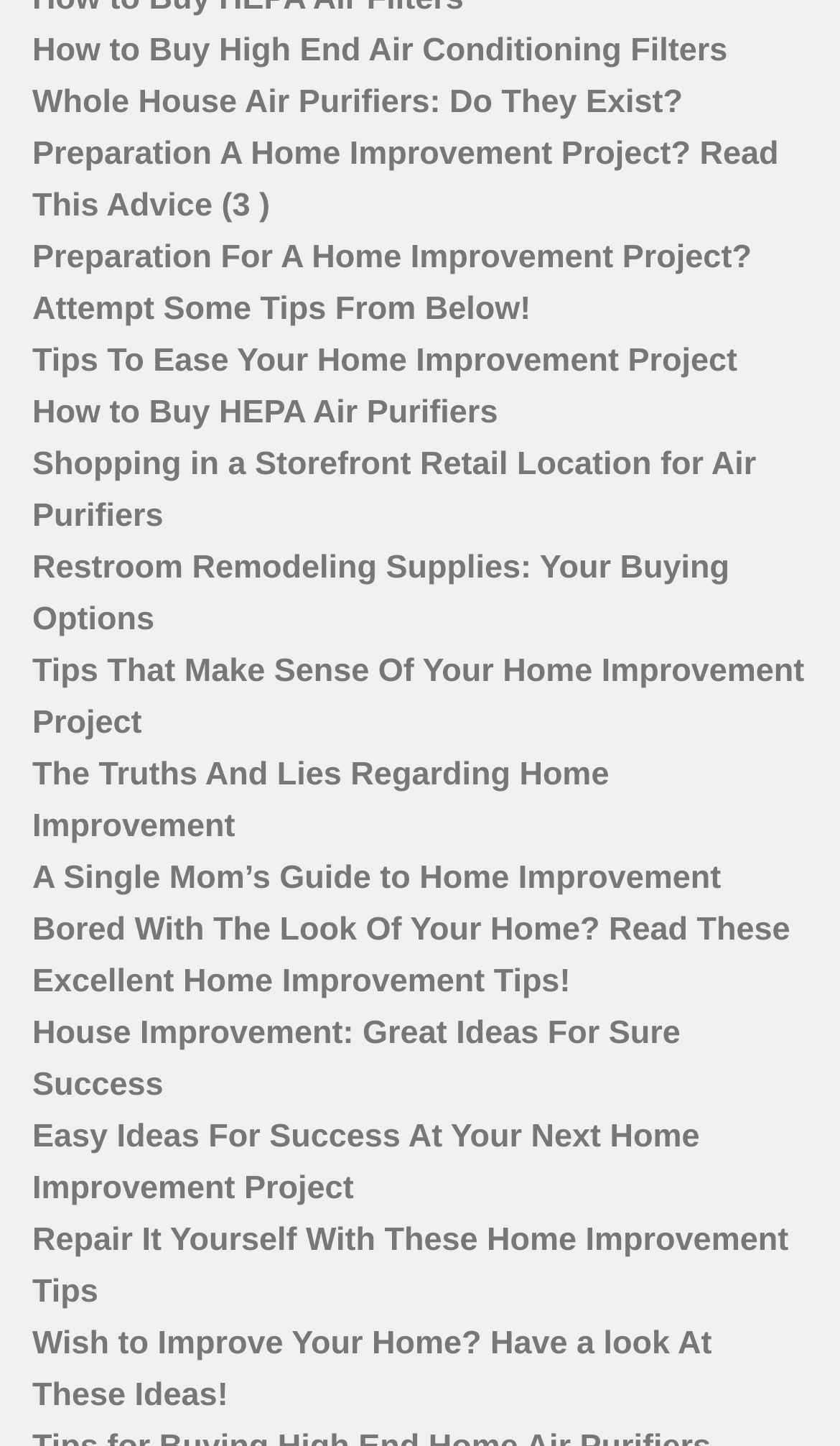Answer the question briefly using a single word or phrase: 
Is this webpage a blog or article collection?

Yes